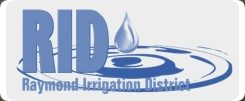Describe the image with as much detail as possible.

The image features the logo of the Raymond Irrigation District (RID). The logo prominently displays the acronym "RID" in bold letters, accompanied by a stylized water droplet and circular ripple effect that symbolizes water flow and management. Below the acronym, the full name "Raymond Irrigation District" is written in a smaller font. This design reflects the organization’s commitment to effective irrigation practices and water resource management in the Raymond area, emphasizing its focus on agricultural support and community service. The color scheme is primarily blue, representing water, freshness, and sustainability.